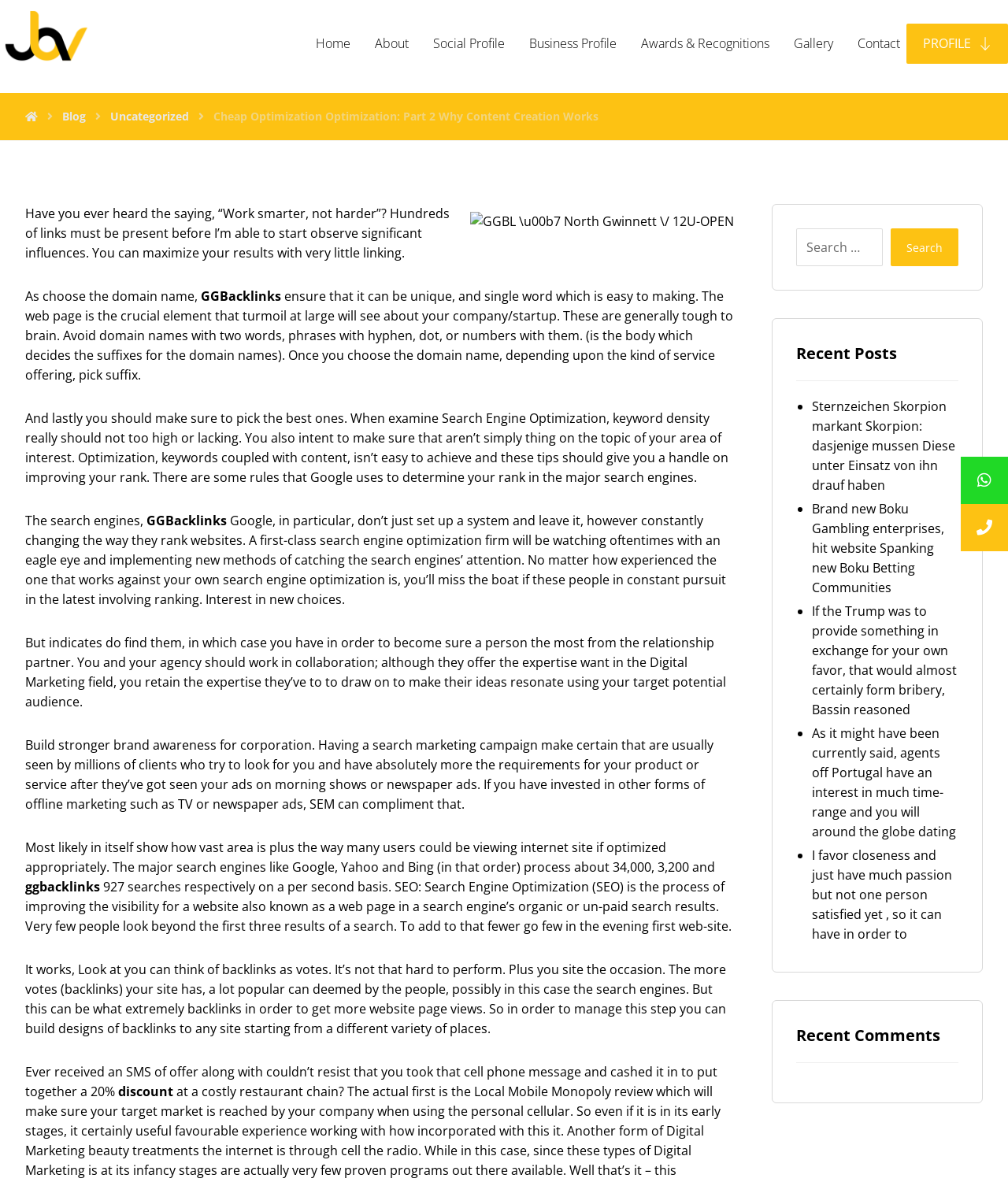Please locate the bounding box coordinates of the element's region that needs to be clicked to follow the instruction: "Click on the 'Tutorials' link". The bounding box coordinates should be provided as four float numbers between 0 and 1, i.e., [left, top, right, bottom].

None